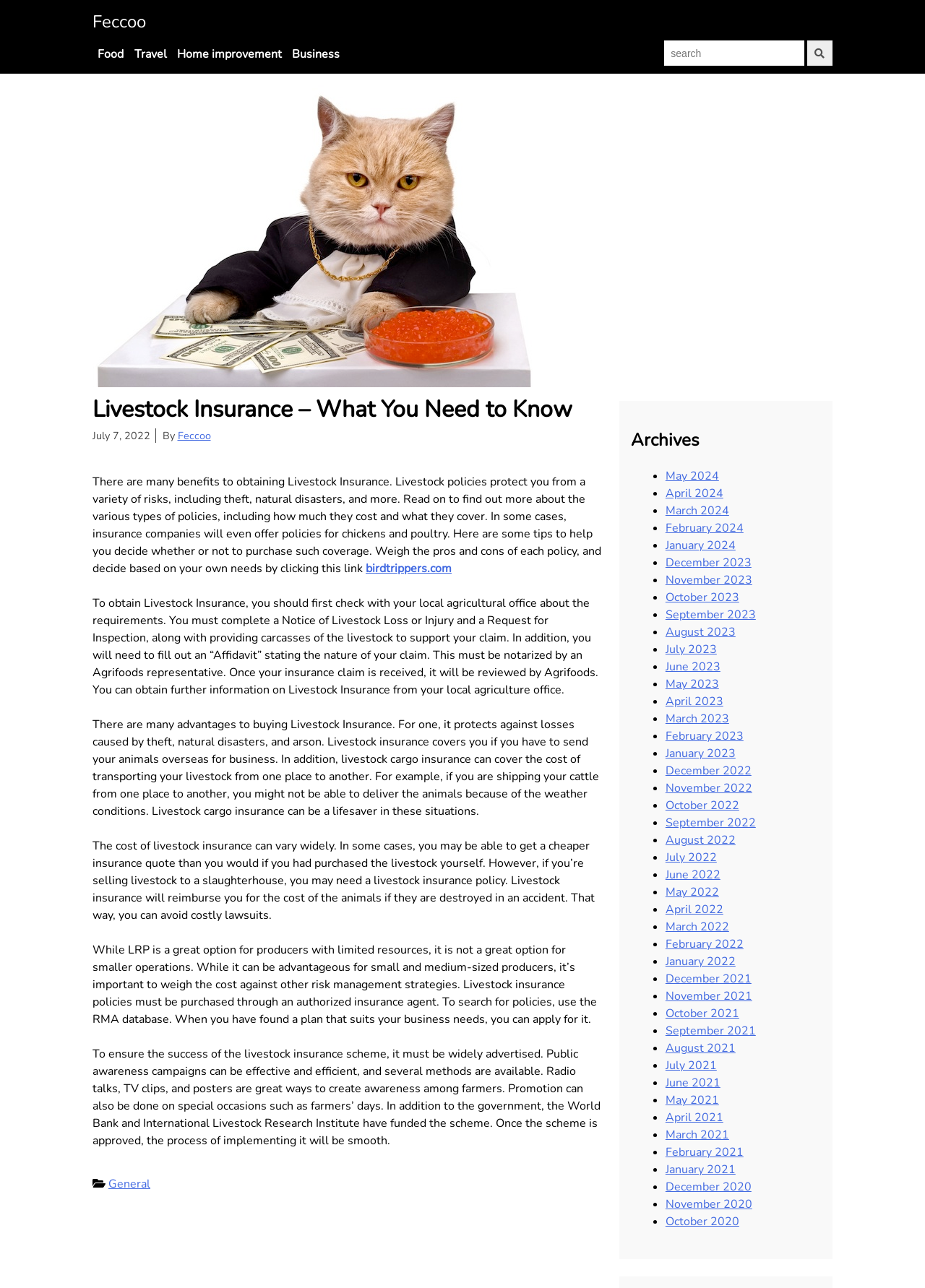Give a short answer to this question using one word or a phrase:
What is the purpose of Livestock Insurance?

To protect against losses